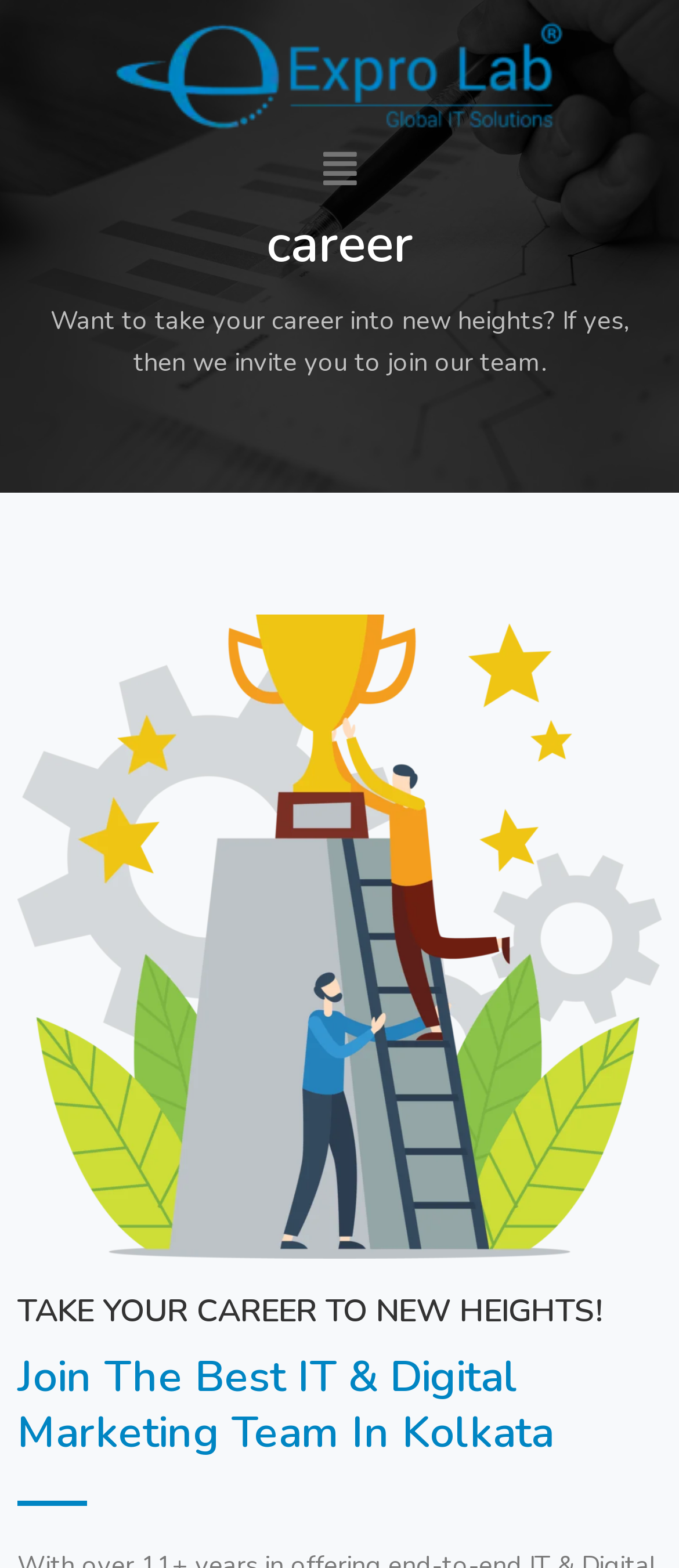Generate an in-depth caption that captures all aspects of the webpage.

The webpage appears to be a career opportunities page for a web development company in Kolkata. At the top, there is a link taking up most of the width of the page. Below it, there is a main menu button with a dropdown icon, which is not expanded by default. 

The main content of the page is divided into three sections. The first section has a heading that reads "career" in a relatively small font size. Below it, there is a paragraph of text that invites readers to join the team, taking up most of the width of the page. 

The second section has a prominent heading that reads "TAKE YOUR CAREER TO NEW HEIGHTS!" in a larger font size, spanning almost the entire width of the page. 

The third section has another heading that reads "Join The Best IT & Digital Marketing Team In Kolkata", also in a larger font size, positioned below the previous heading.